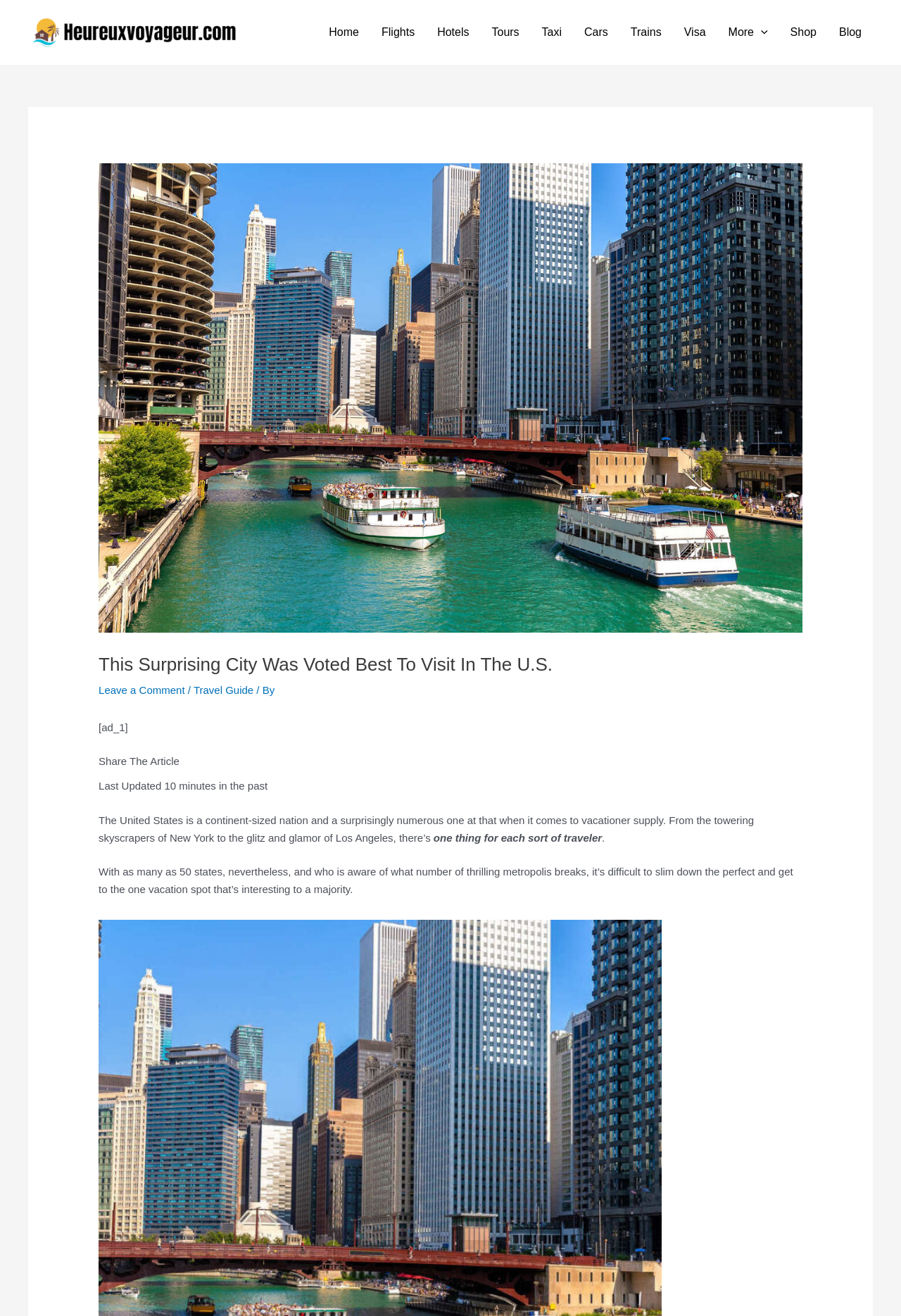Pinpoint the bounding box coordinates of the clickable element to carry out the following instruction: "Toggle the 'More Menu'."

[0.796, 0.006, 0.865, 0.043]